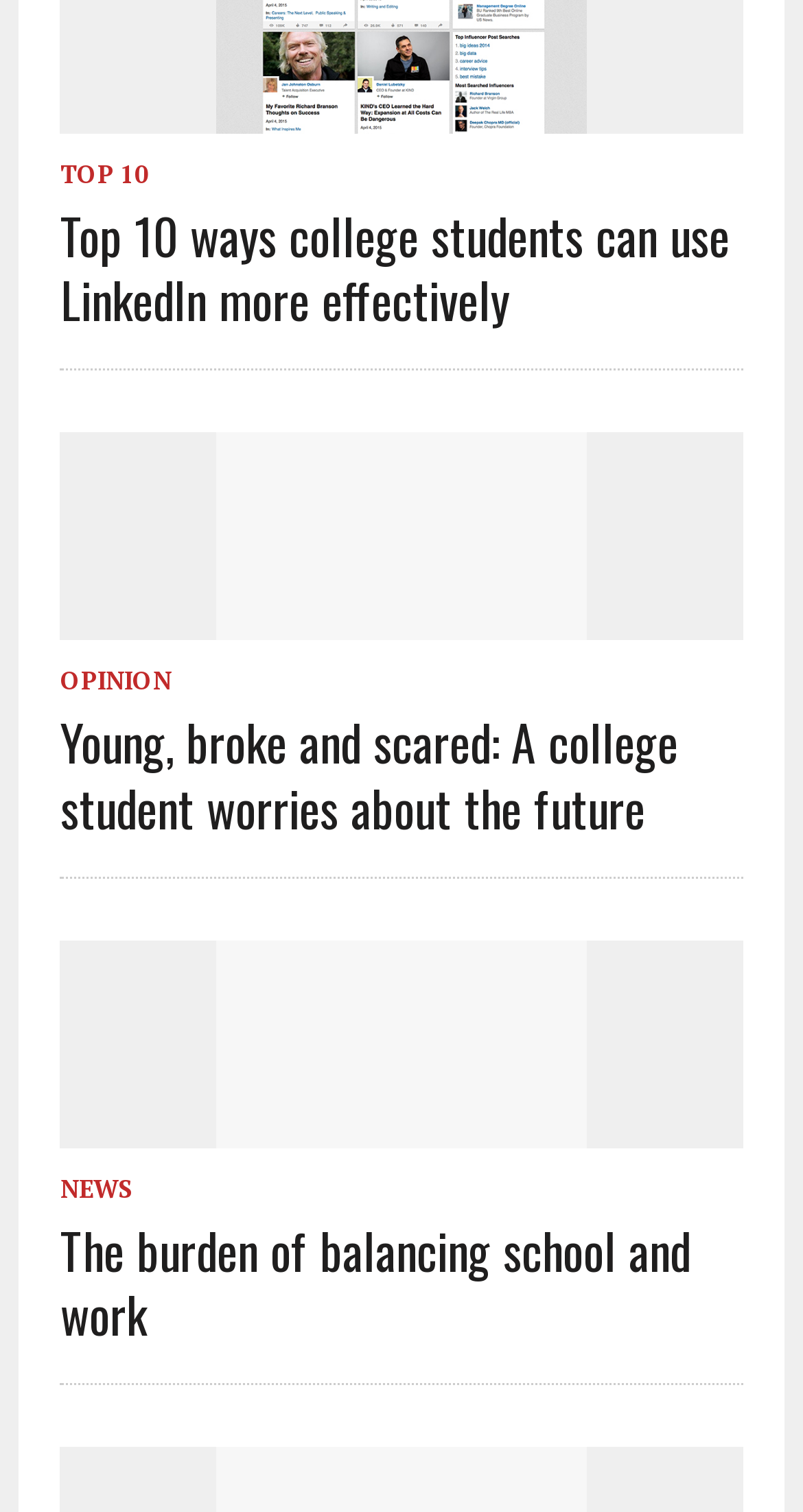Please provide the bounding box coordinates in the format (top-left x, top-left y, bottom-right x, bottom-right y). Remember, all values are floating point numbers between 0 and 1. What is the bounding box coordinate of the region described as: News

[0.075, 0.776, 0.165, 0.796]